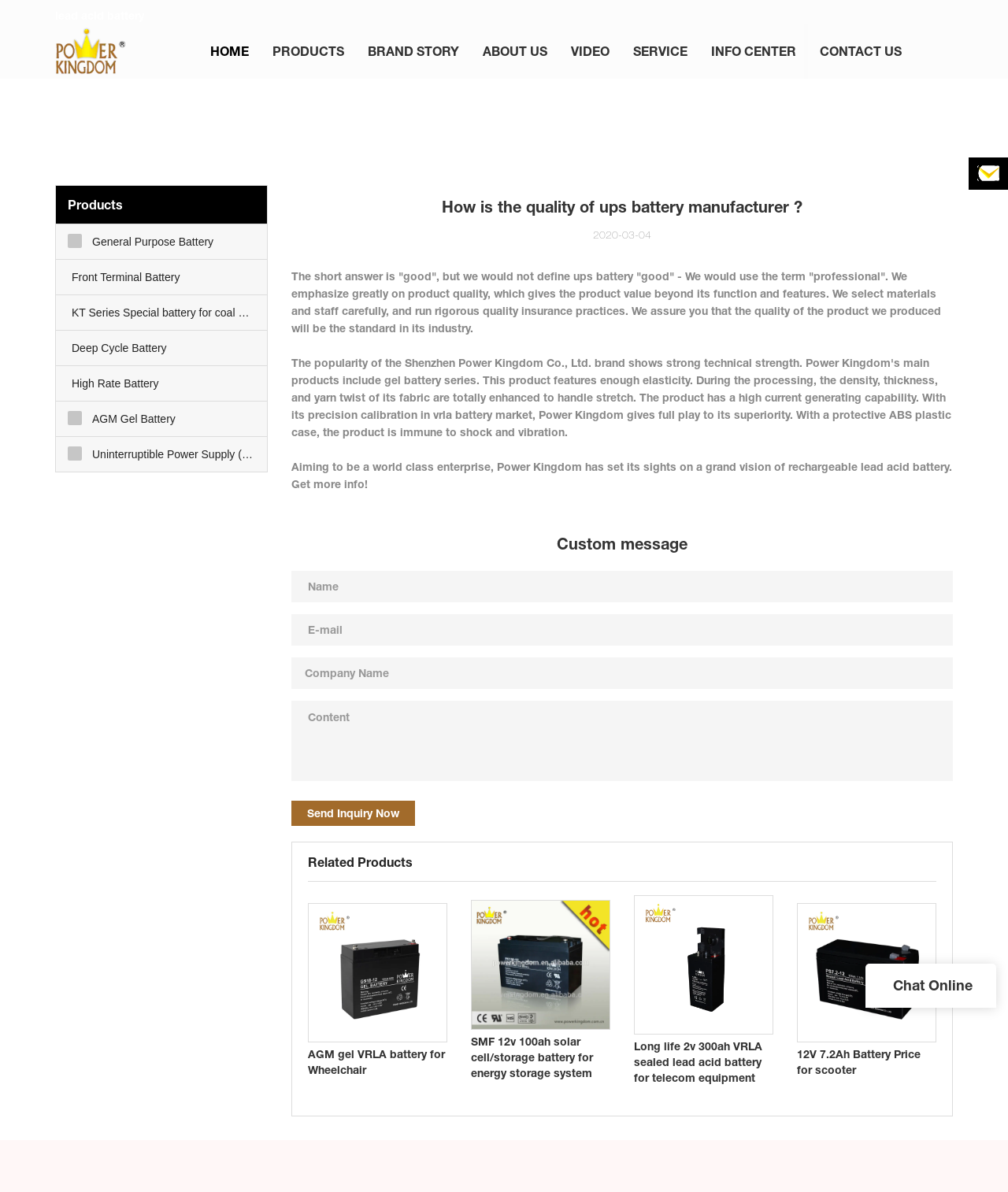What is the theme of the webpage?
Please give a detailed and thorough answer to the question, covering all relevant points.

I read the title of the webpage 'How is the quality of ups battery manufacturer?' and found that the theme of the webpage is related to UPS battery manufacturer.